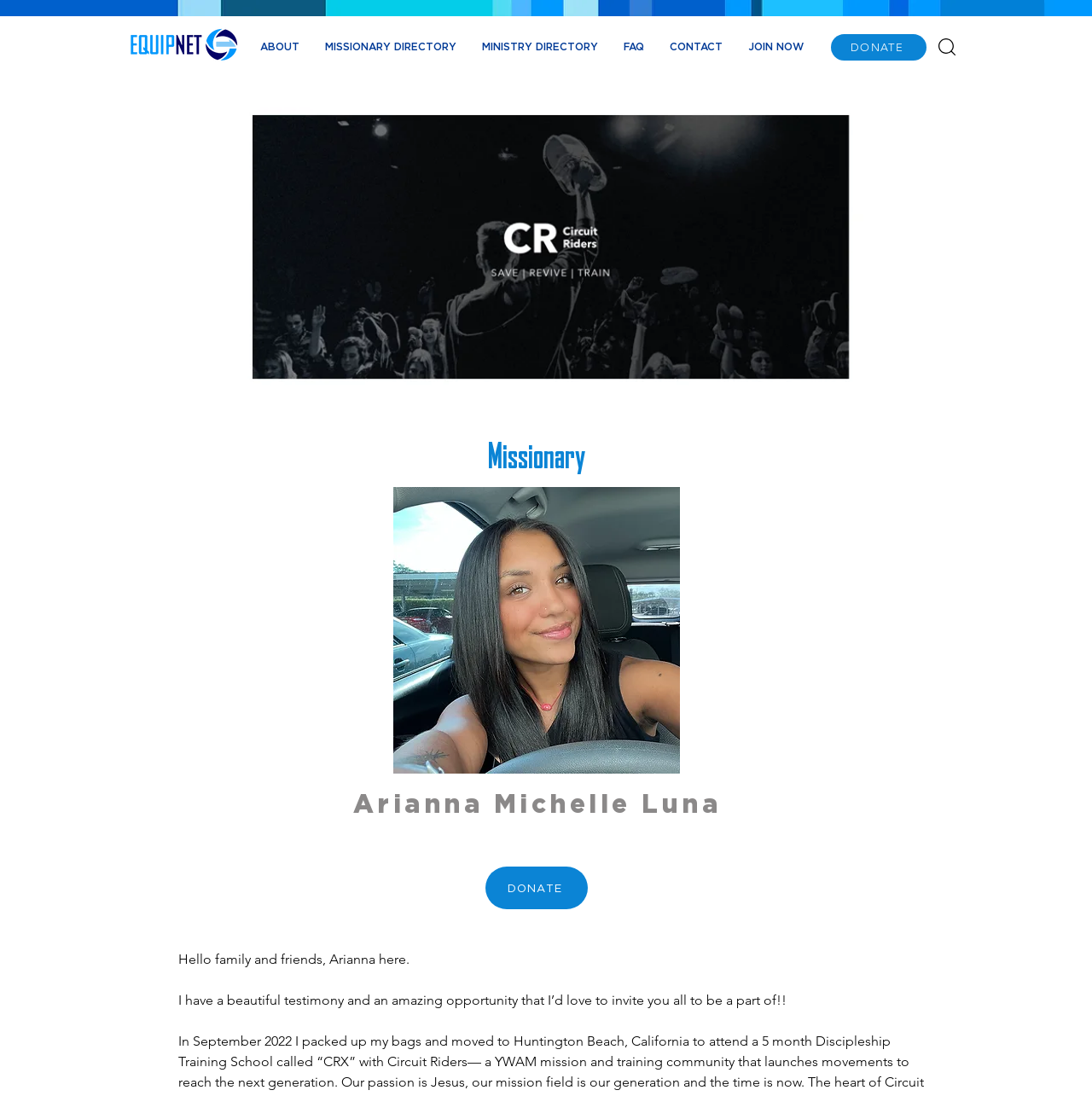From the screenshot, find the bounding box of the UI element matching this description: "FAQ". Supply the bounding box coordinates in the form [left, top, right, bottom], each a float between 0 and 1.

[0.559, 0.023, 0.602, 0.062]